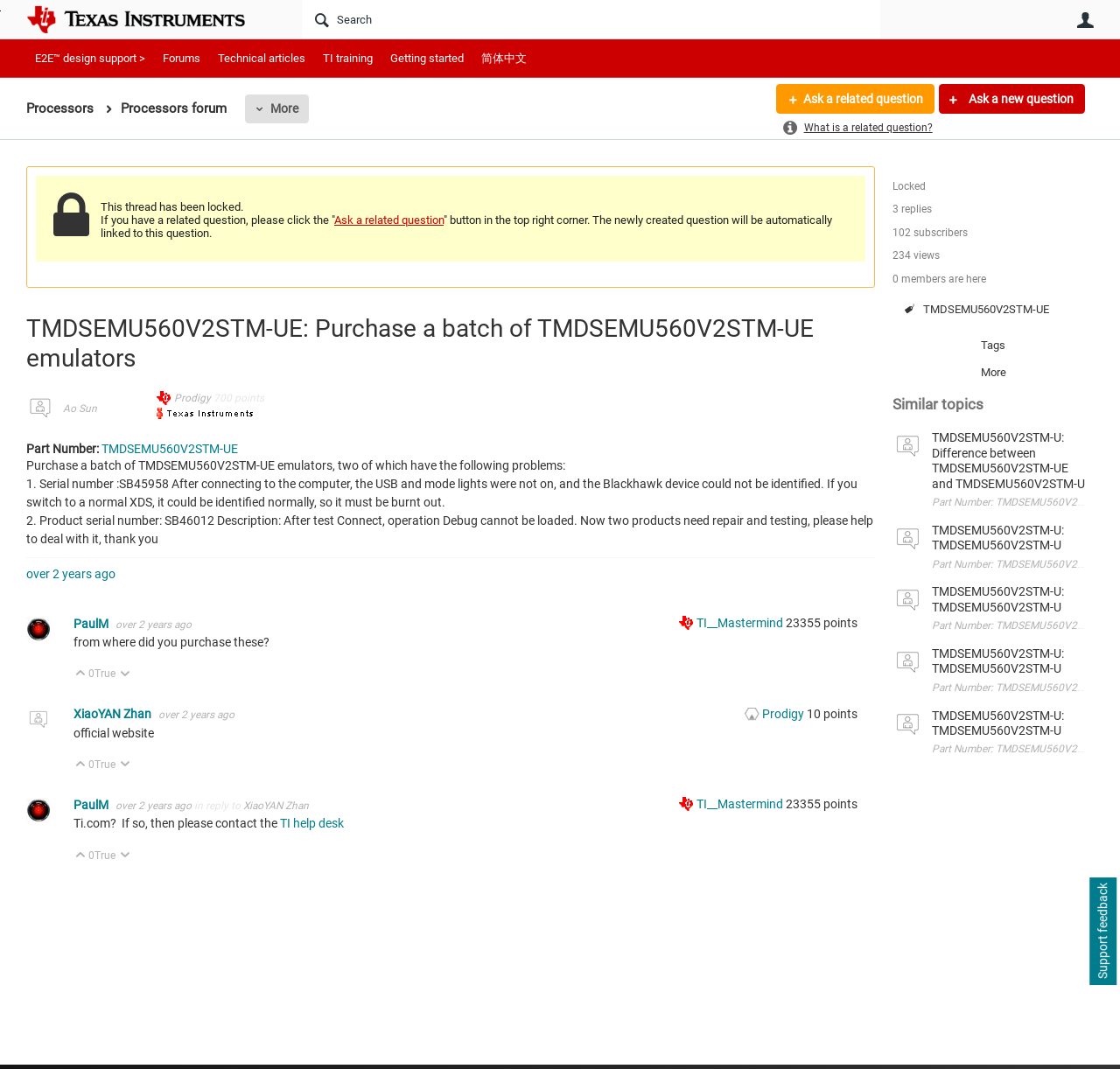What is the status of this thread?
Based on the screenshot, respond with a single word or phrase.

Locked